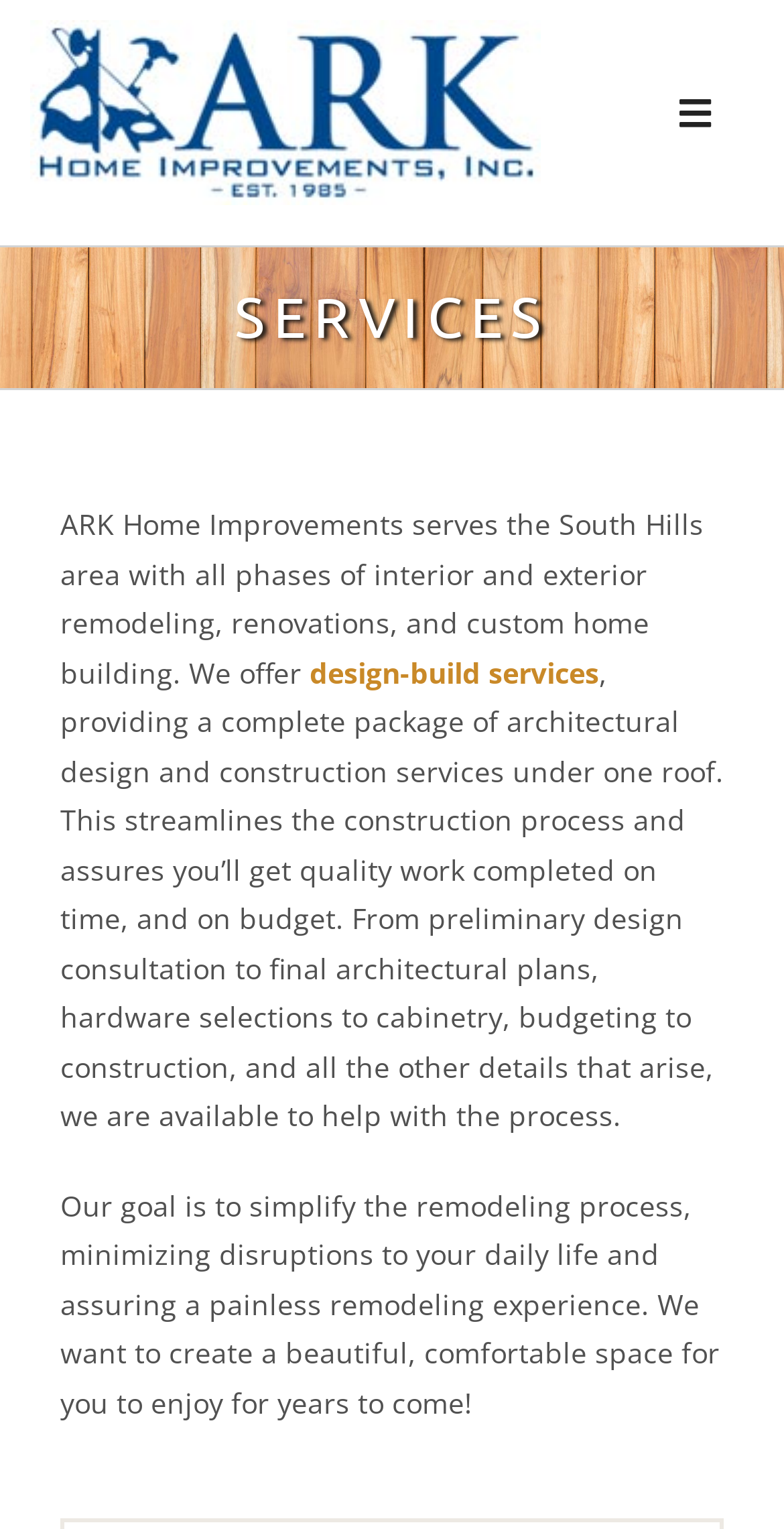Please identify the bounding box coordinates of the element's region that I should click in order to complete the following instruction: "View Contact page". The bounding box coordinates consist of four float numbers between 0 and 1, i.e., [left, top, right, bottom].

[0.0, 0.316, 1.0, 0.375]